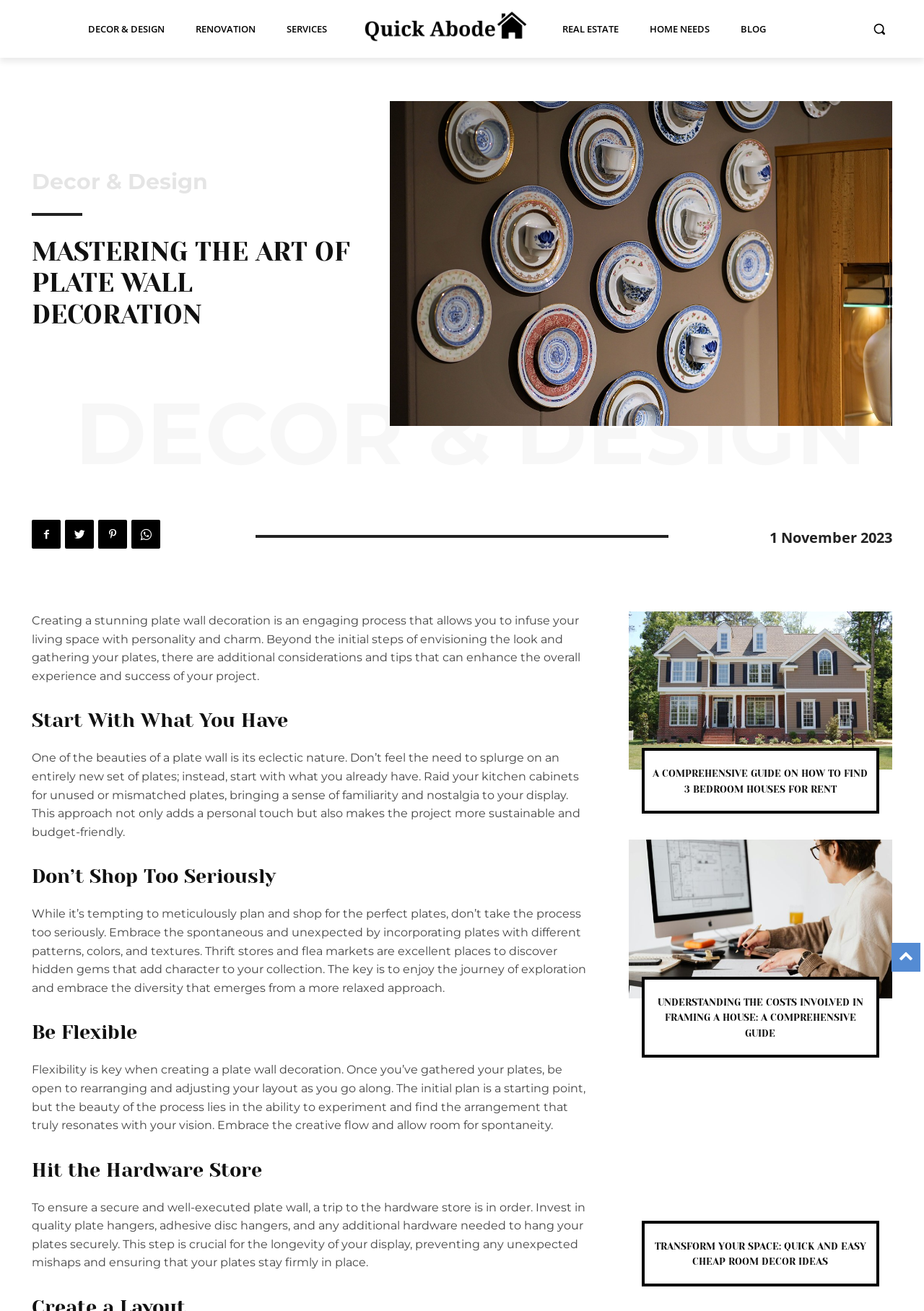What is the main topic of this article?
Please use the visual content to give a single word or phrase answer.

Plate wall decoration